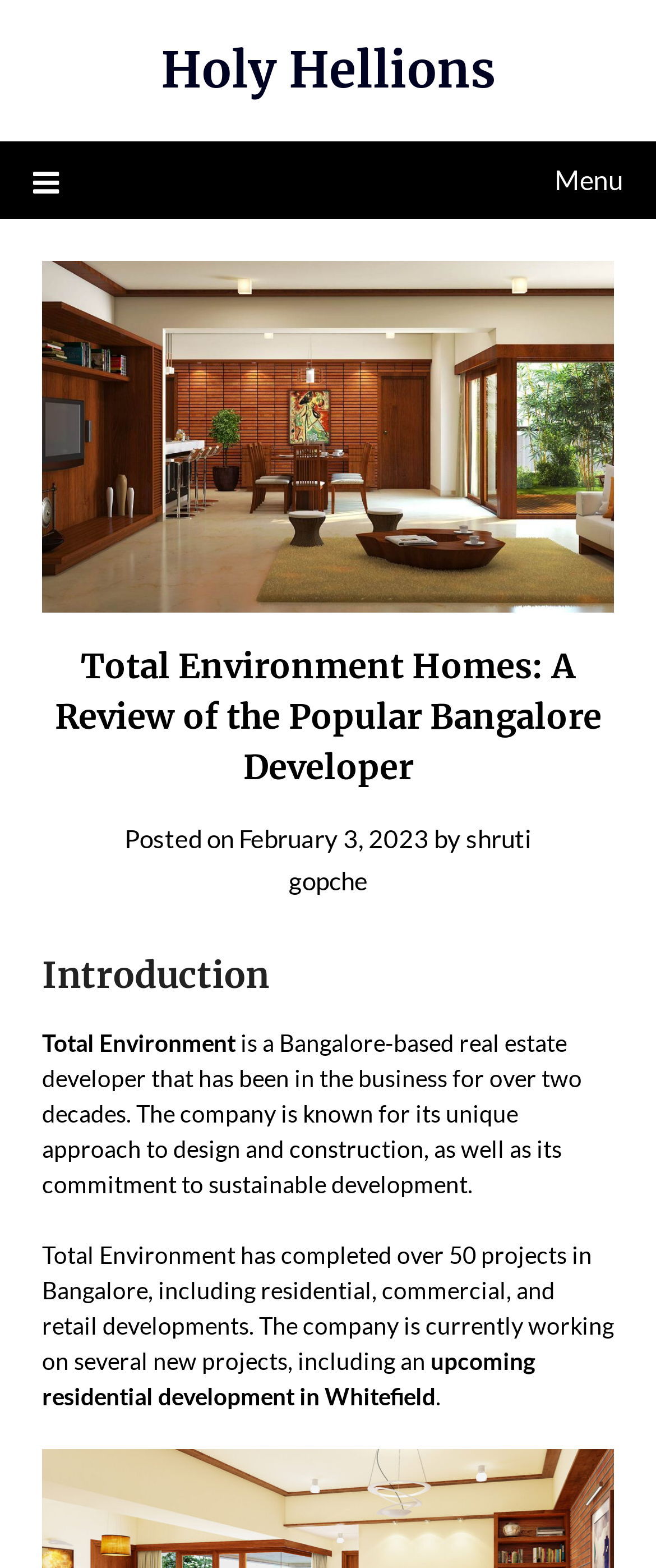What is the name of the real estate developer?
Based on the screenshot, give a detailed explanation to answer the question.

I found the answer by looking at the first paragraph of the webpage, which mentions 'Total Environment' as a Bangalore-based real estate developer.